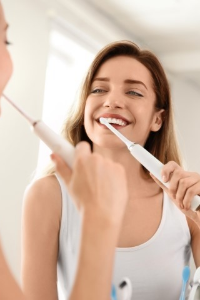What type of lighting is used in the scene?
Please give a detailed and elaborate explanation in response to the question.

The caption describes the lighting in the scene as soft and natural, which implies that the image is set in a morning routine and the lighting is not harsh or artificial, creating a cheerful atmosphere.